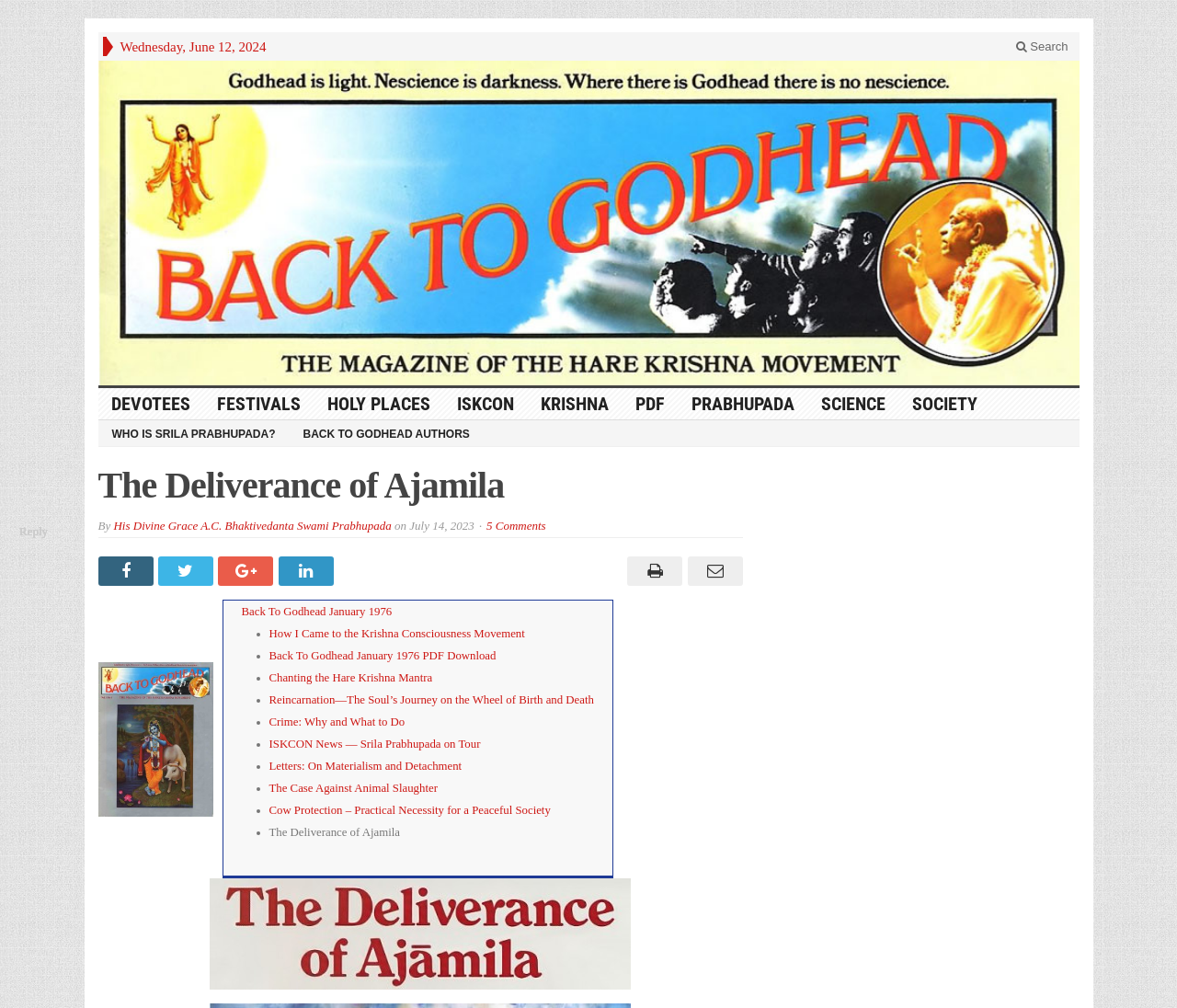What is the date of the article?
Your answer should be a single word or phrase derived from the screenshot.

July 14, 2023